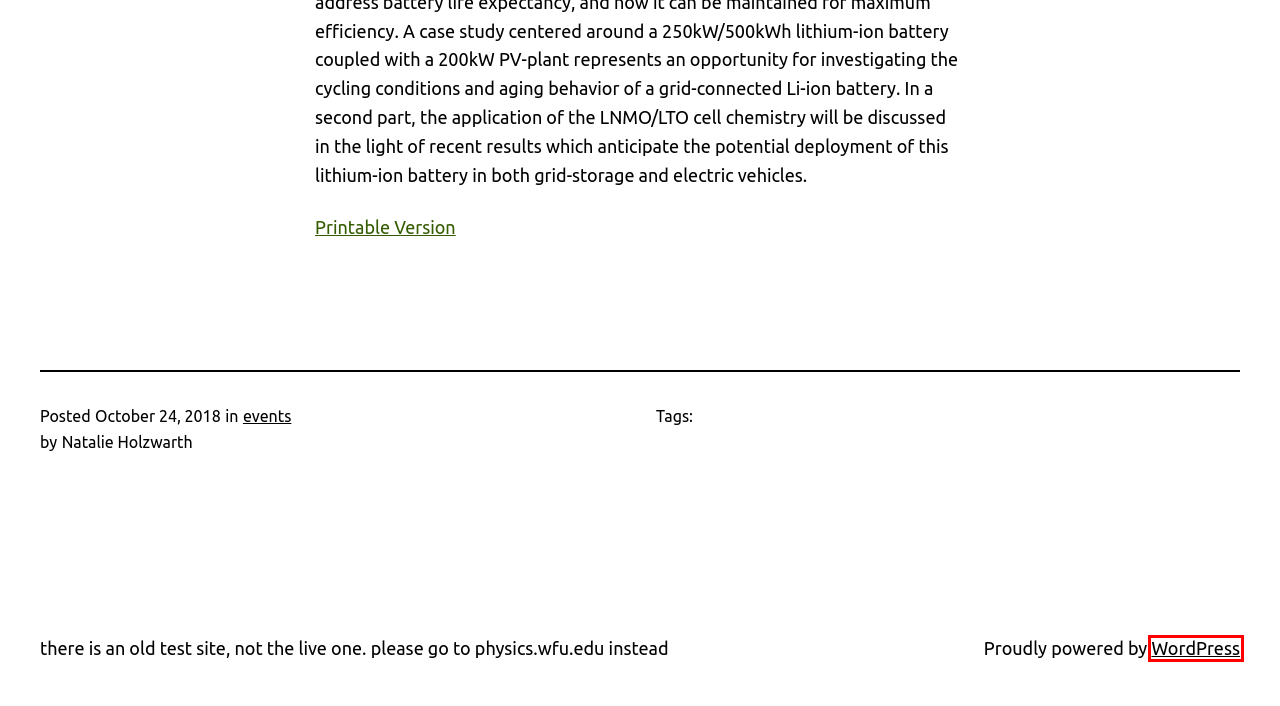Examine the screenshot of a webpage featuring a red bounding box and identify the best matching webpage description for the new page that results from clicking the element within the box. Here are the options:
A. Undergraduate – there is an old test site, not the live one.  please go to physics.wfu.edu instead
B. Resources – there is an old test site, not the live one.  please go to physics.wfu.edu instead
C. Research – there is an old test site, not the live one.  please go to physics.wfu.edu instead
D. People – there is an old test site, not the live one.  please go to physics.wfu.edu instead
E. events – there is an old test site, not the live one.  please go to physics.wfu.edu instead
F. Blog Tool, Publishing Platform, and CMS – WordPress.org
G. there is an old test site, not the live one.  please go to physics.wfu.edu instead
H. Events and News – there is an old test site, not the live one.  please go to physics.wfu.edu instead

F